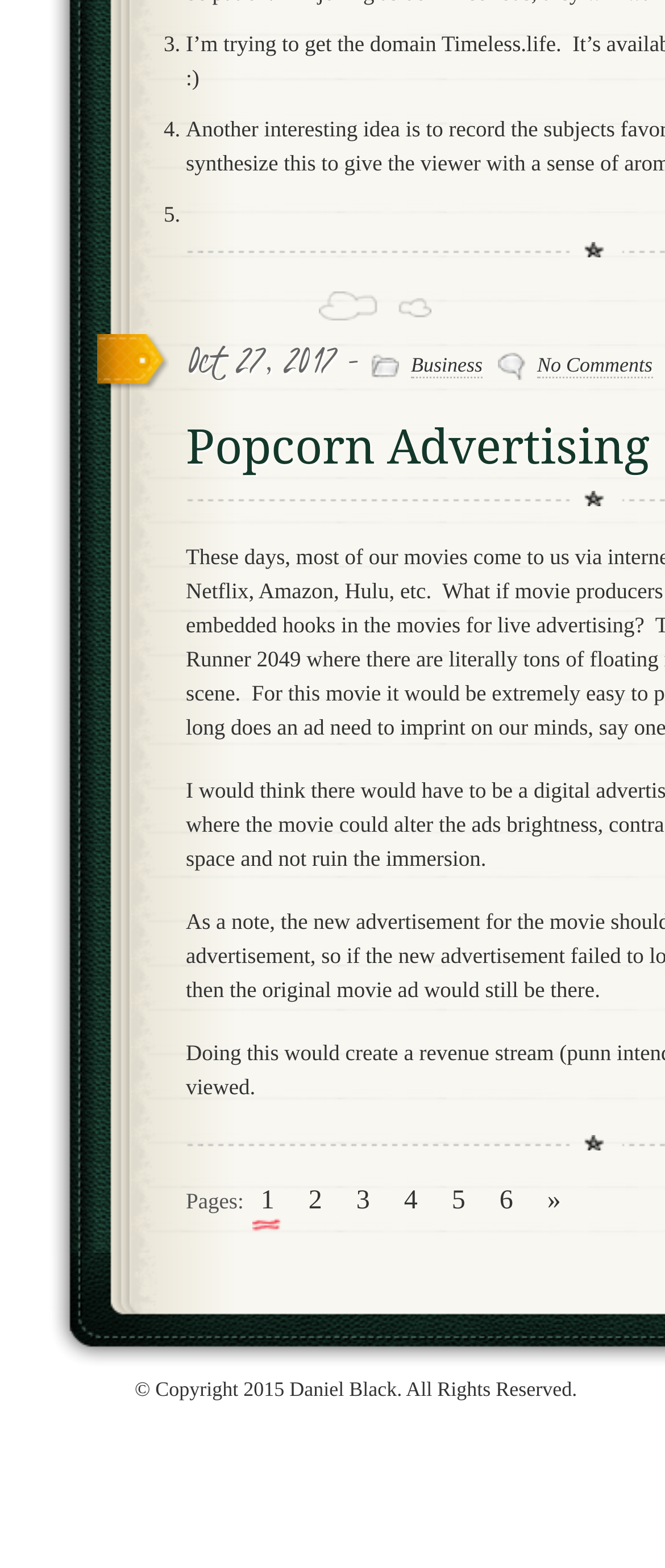Find the bounding box of the UI element described as: "No Comments". The bounding box coordinates should be given as four float values between 0 and 1, i.e., [left, top, right, bottom].

[0.808, 0.225, 0.981, 0.241]